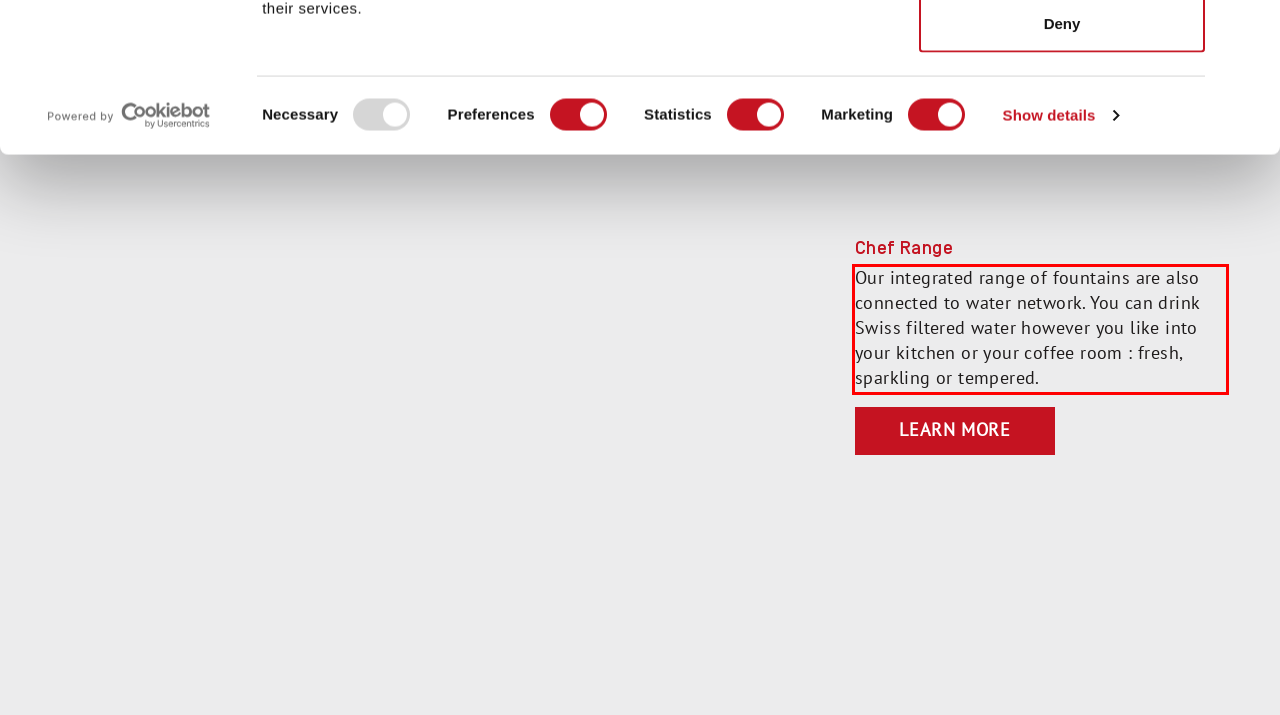Please look at the screenshot provided and find the red bounding box. Extract the text content contained within this bounding box.

Our integrated range of fountains are also connected to water network. You can drink Swiss filtered water however you like into your kitchen or your coffee room : fresh, sparkling or tempered.